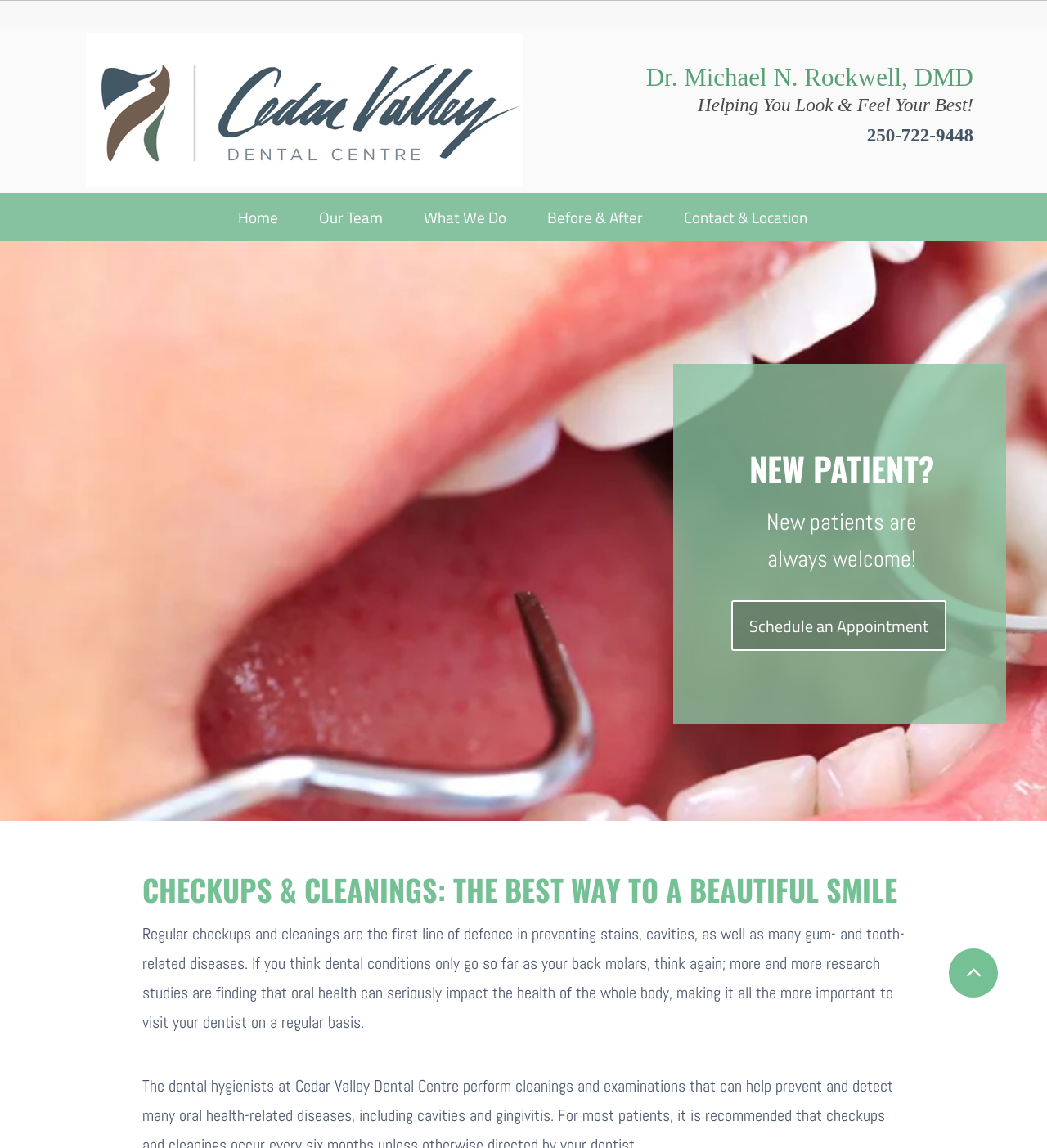What is the name of the dental centre?
Refer to the image and answer the question using a single word or phrase.

Cedar Valley Dental Centre